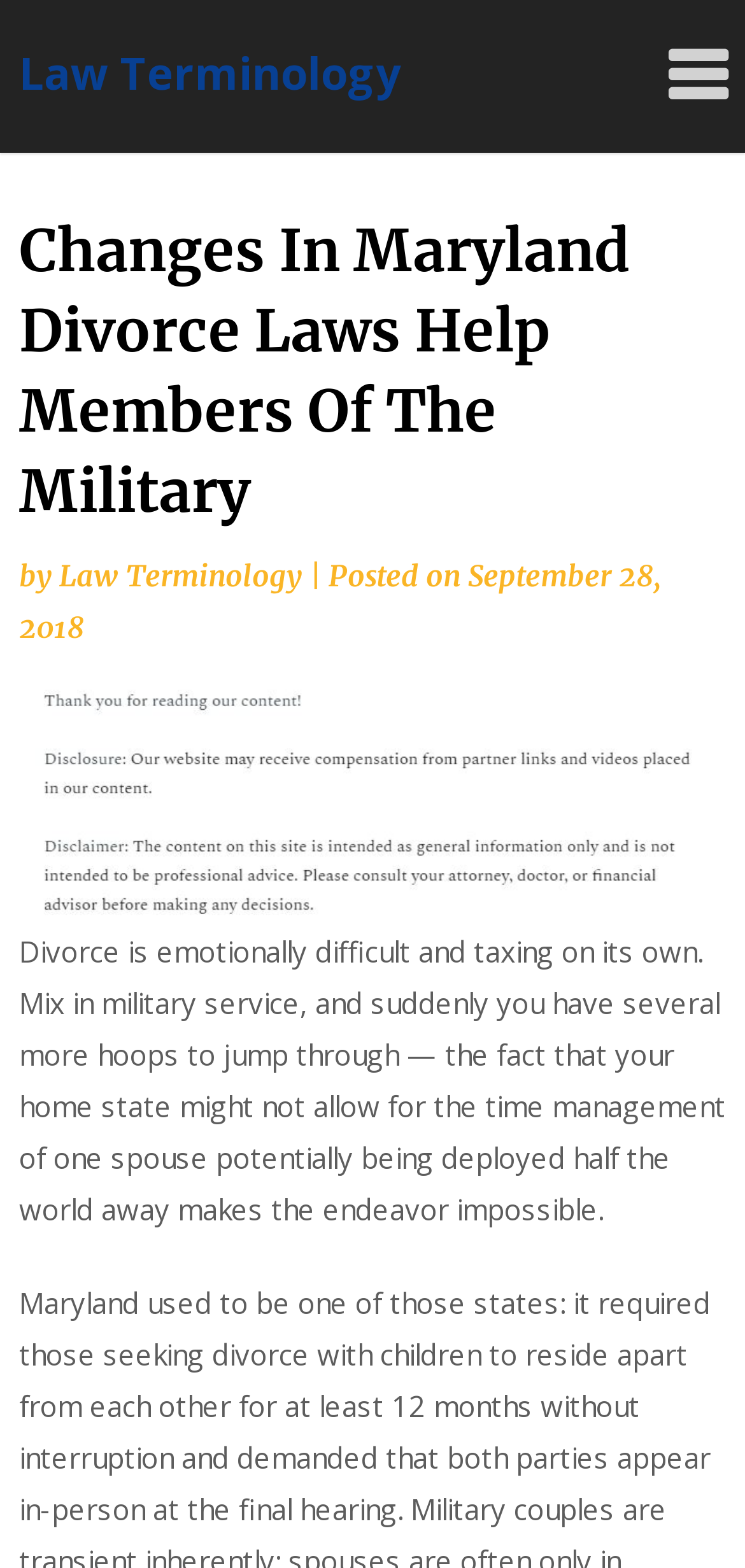What is the relationship between the article and Maryland?
Using the image provided, answer with just one word or phrase.

The article is about changes in Maryland divorce laws